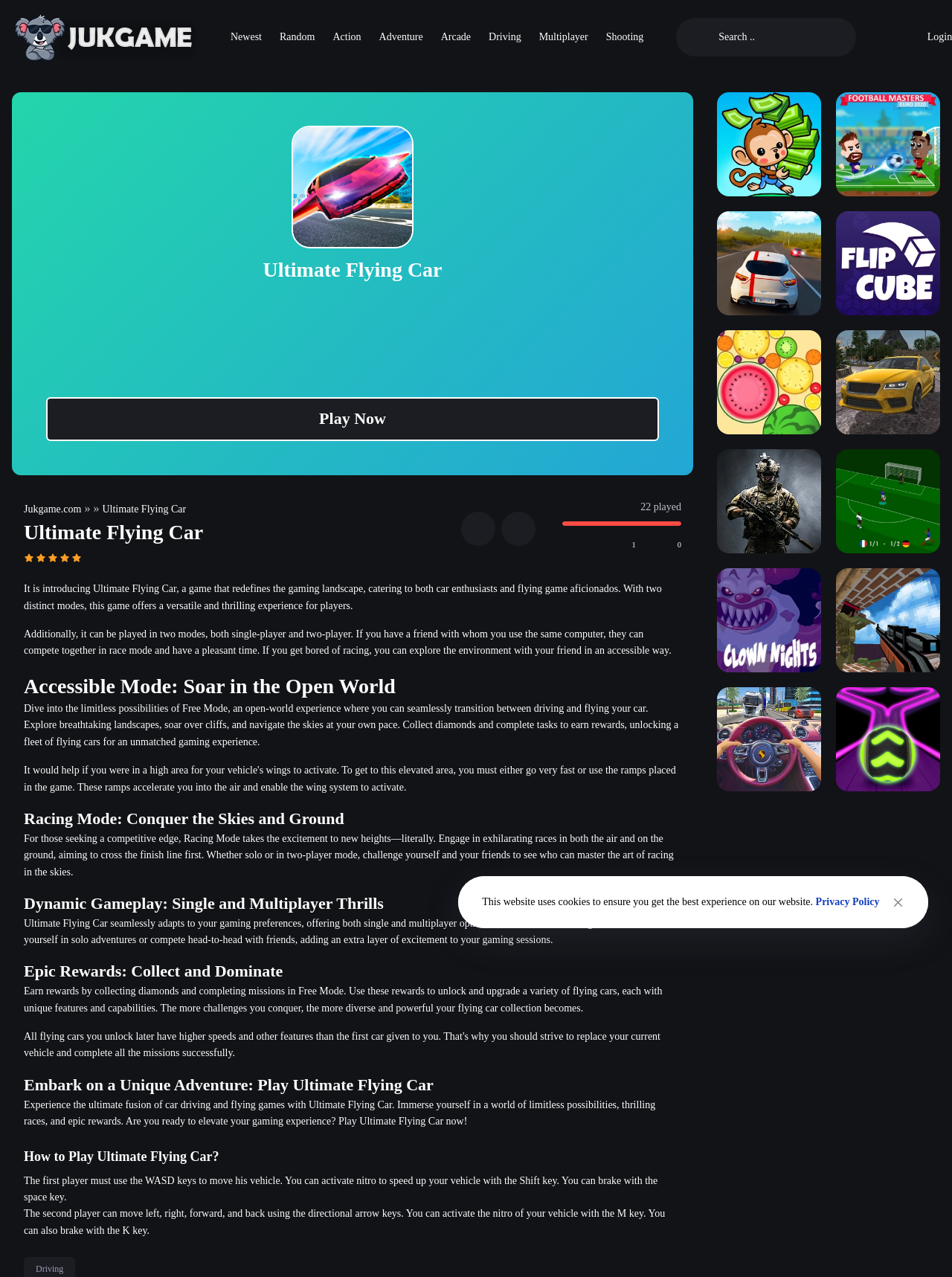Using details from the image, please answer the following question comprehensively:
What is the name of the game being featured on the webpage?

I found the answer by looking at the headings and text on the webpage, which repeatedly mention 'Ultimate Flying Car' as the game being featured.